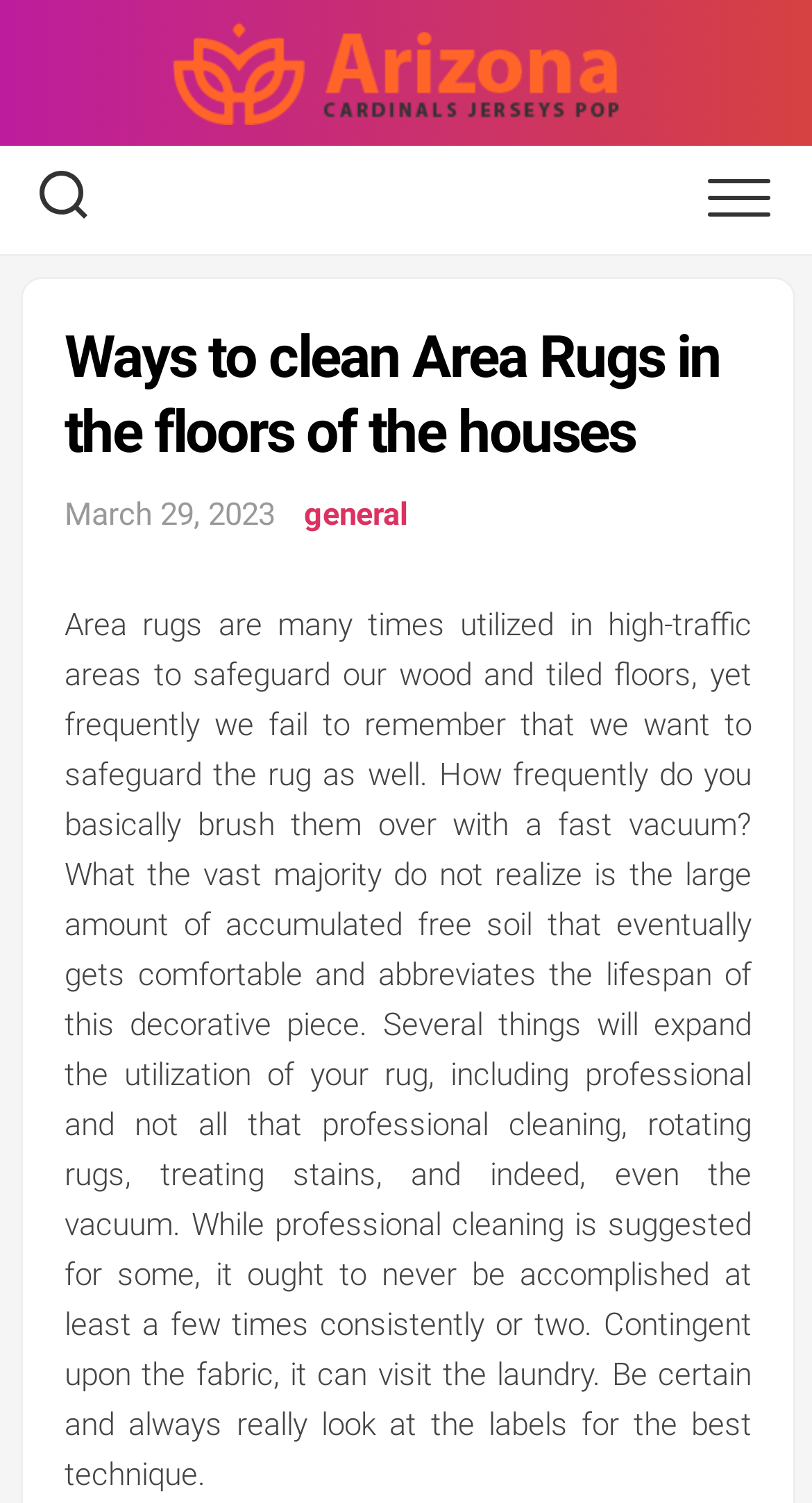Answer the question using only one word or a concise phrase: What should be checked before cleaning an area rug?

Labels